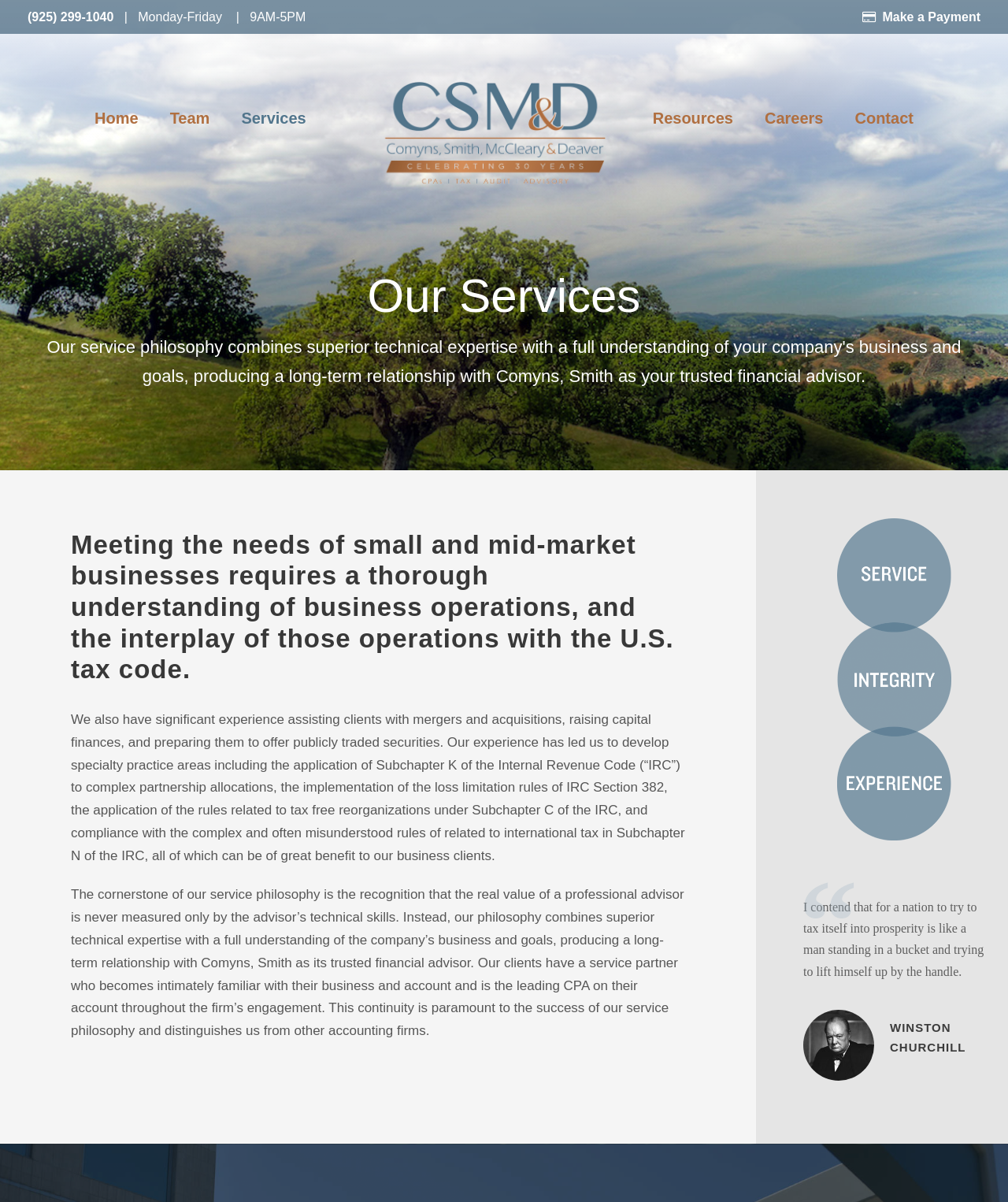What is the phone number of Comyns, Smith CPA?
Provide a detailed answer to the question using information from the image.

I found the phone number by looking at the top-right corner of the webpage, where it is displayed as '(925) 299-1040'.